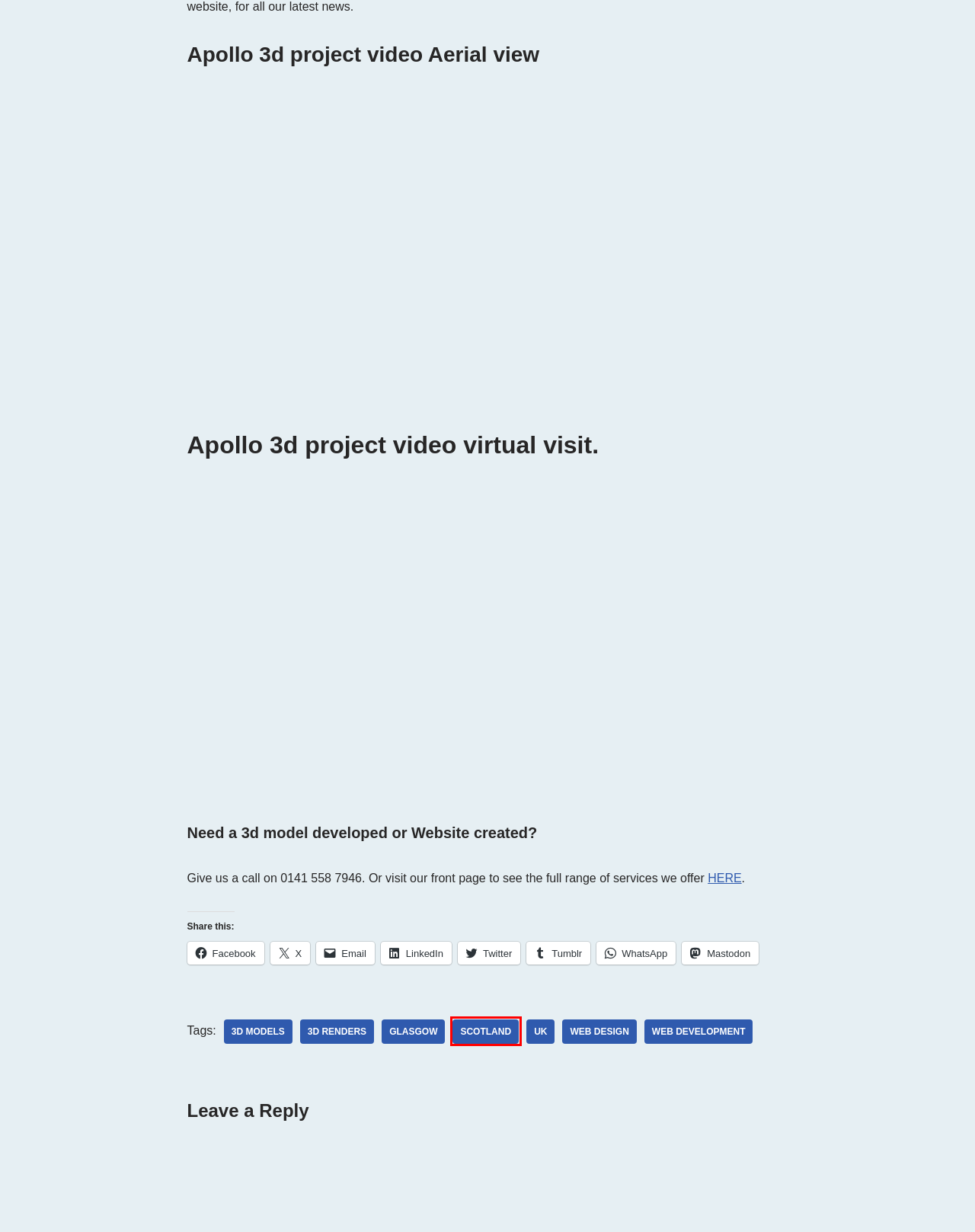Look at the screenshot of the webpage and find the element within the red bounding box. Choose the webpage description that best fits the new webpage that will appear after clicking the element. Here are the candidates:
A. UK – Horgabost Media Services Ltd
B. SCOTLAND – Horgabost Media Services Ltd
C. 3d renders – Horgabost Media Services Ltd
D. web development – Horgabost Media Services Ltd
E. glasgow – Horgabost Media Services Ltd
F. Testimonials – Horgabost Media Services Ltd
G. 3d models – Horgabost Media Services Ltd
H. Horgabost Media Services Ltd – Web design and media services Glasgow

B